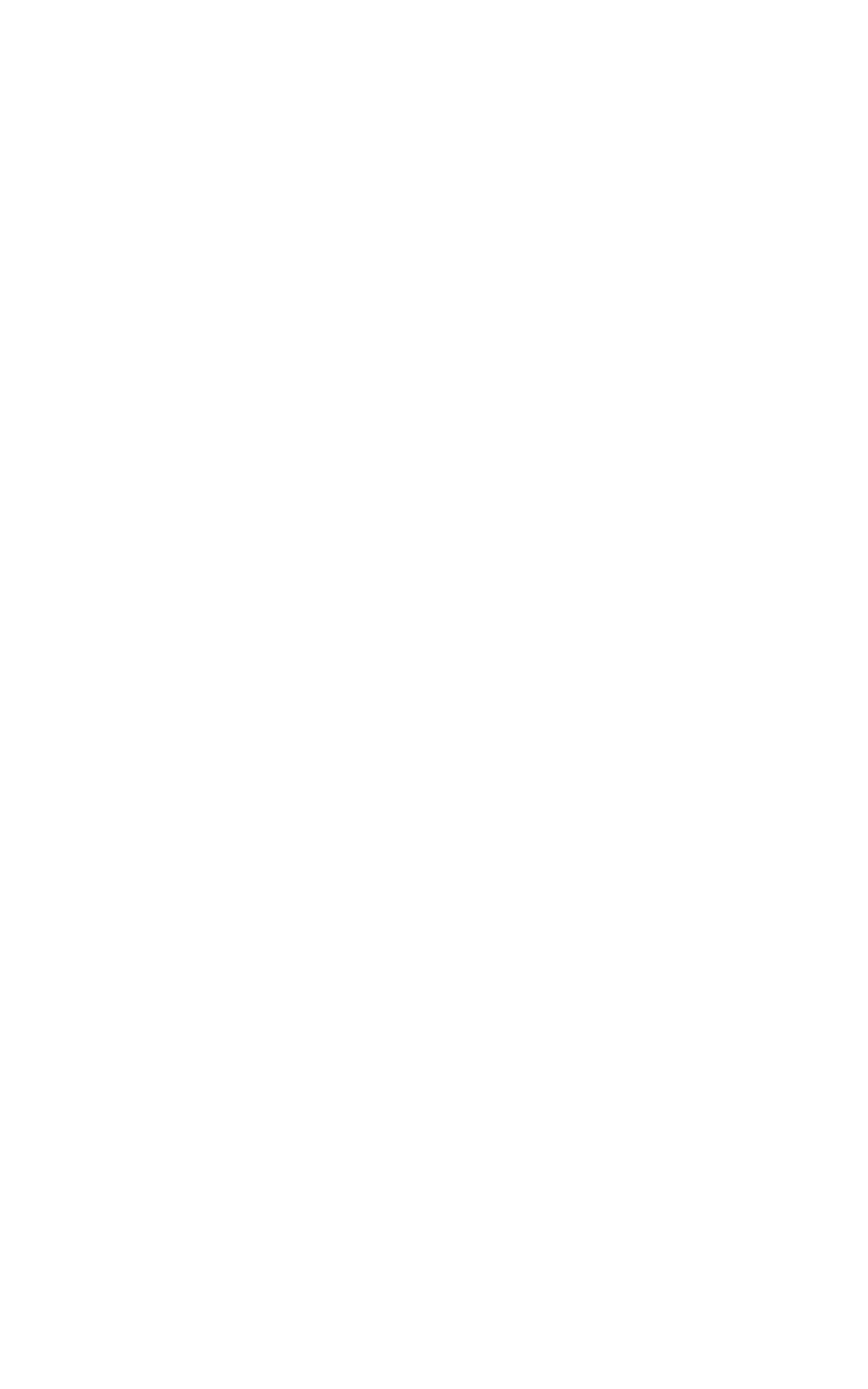Provide the bounding box coordinates of the section that needs to be clicked to accomplish the following instruction: "Check Apple Music."

[0.615, 0.916, 0.692, 0.964]